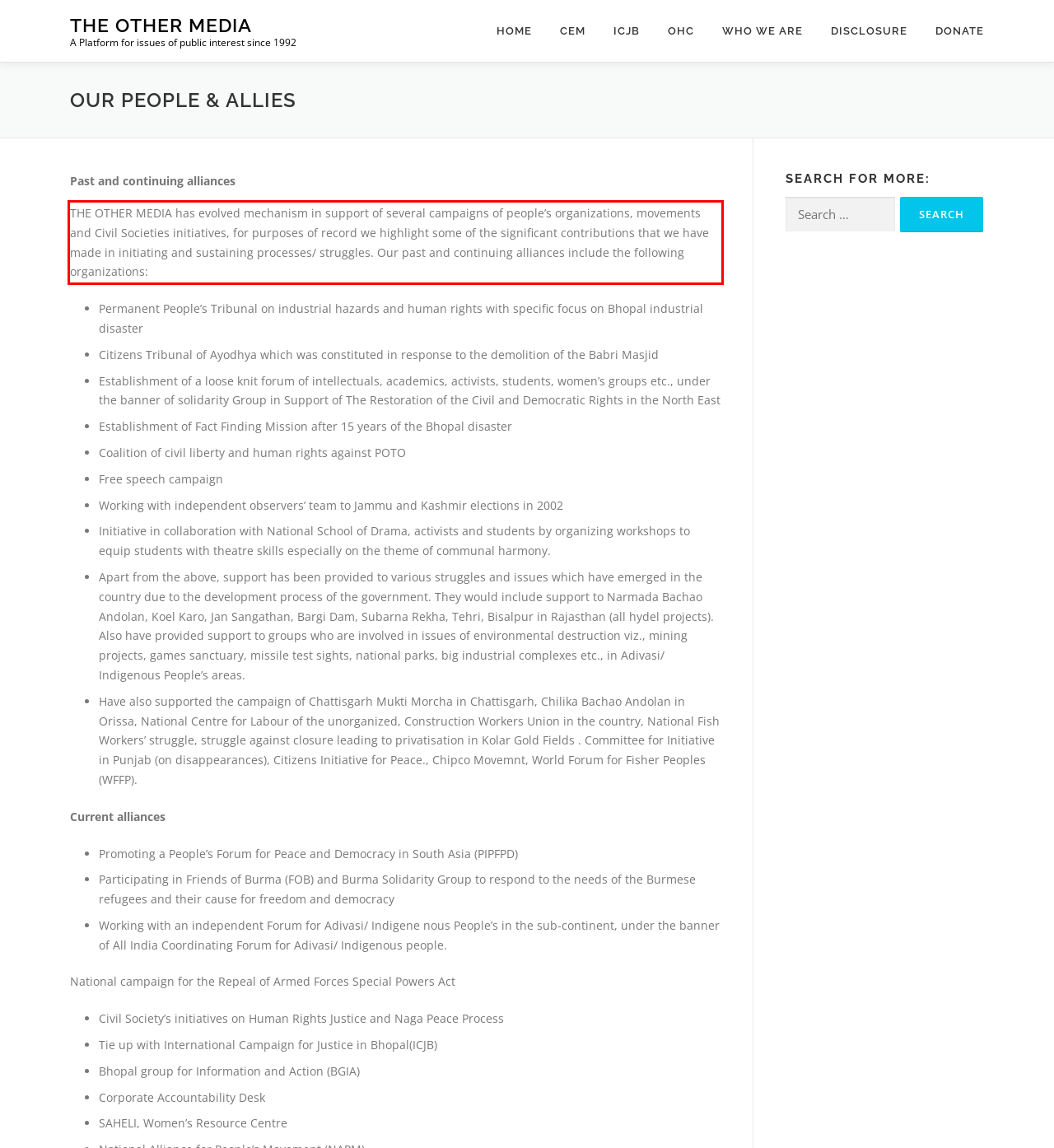You are looking at a screenshot of a webpage with a red rectangle bounding box. Use OCR to identify and extract the text content found inside this red bounding box.

THE OTHER MEDIA has evolved mechanism in support of several campaigns of people’s organizations, movements and Civil Societies initiatives, for purposes of record we highlight some of the significant contributions that we have made in initiating and sustaining processes/ struggles. Our past and continuing alliances include the following organizations: